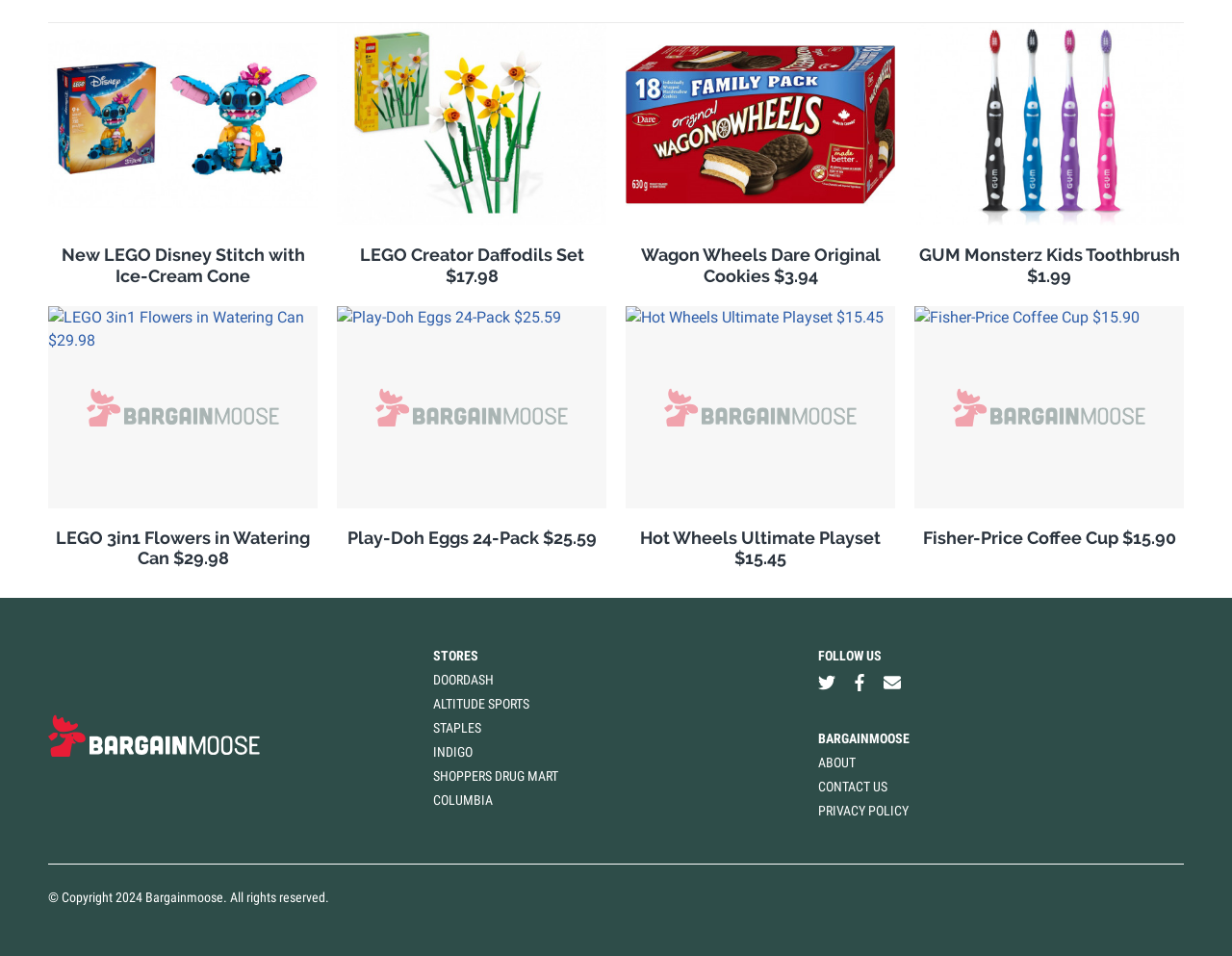Using the element description: "LEGO Creator Daffodils Set $17.98", determine the bounding box coordinates. The coordinates should be in the format [left, top, right, bottom], with values between 0 and 1.

[0.273, 0.024, 0.492, 0.32]